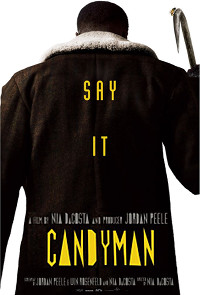Generate a descriptive account of all visible items and actions in the image.

The image is a poster for the film "Candyman," which is directed by Nia DaCosta and produced by Jordan Peele. It features a foreboding silhouette of a man, whose back is turned to the viewer, wearing a dark coat with a fur collar. The poster prominently displays the words "SAY IT" and "CANDYMAN," suggesting the film's chilling premise that invokes a classic urban legend. The ominous tone is further accentuated by the figure’s hand gripping a menacing hook, alluding to the horror elements central to the story. Released in 2021, this modern reinterpretation of the 1992 classic intertwines themes of horror with significant social commentary, addressing urgent racial issues while delivering a visually striking cinematic experience.